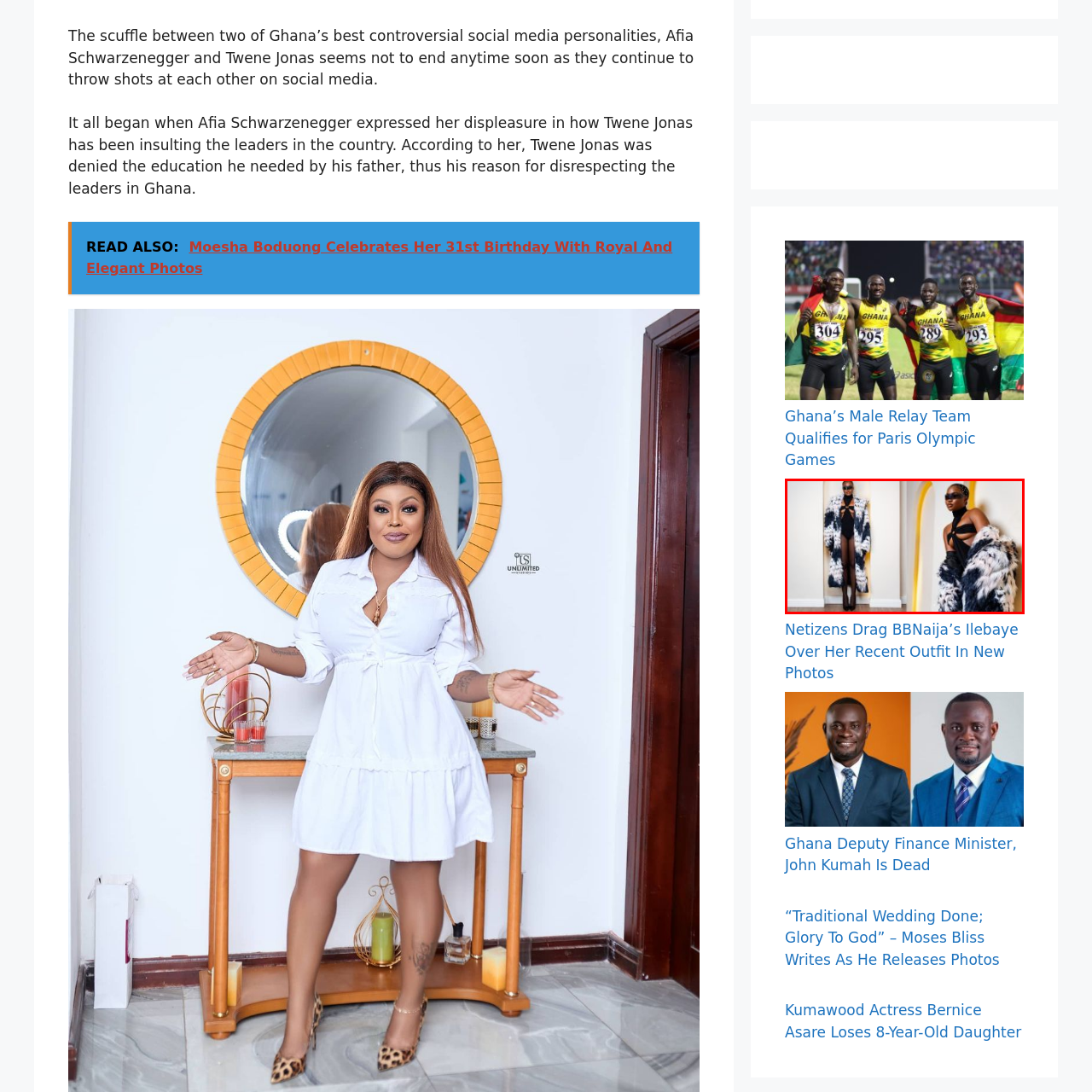Explain in detail what is happening within the highlighted red bounding box in the image.

In this striking image, a model showcases a bold fashion statement characterized by a dramatic black outfit adorned with intricate cut-outs. The outfit is complemented by a luxurious fur coat that features a captivating blend of colors, providing a stark contrast to the sleek black ensemble underneath. Her confident pose, accentuated by high heels, highlights her long legs and adds elegance to the overall look. Completing the fashion-forward aesthetic, she wears oversized sunglasses that exude a sense of mystery and sophistication. The backdrop of smooth, light-colored walls enhances the visual appeal, creating a chic atmosphere that frames this moment of high fashion. This image is part of a recent trend where fashion enthusiasts are taking social media by storm, eliciting varied reactions and discussions.